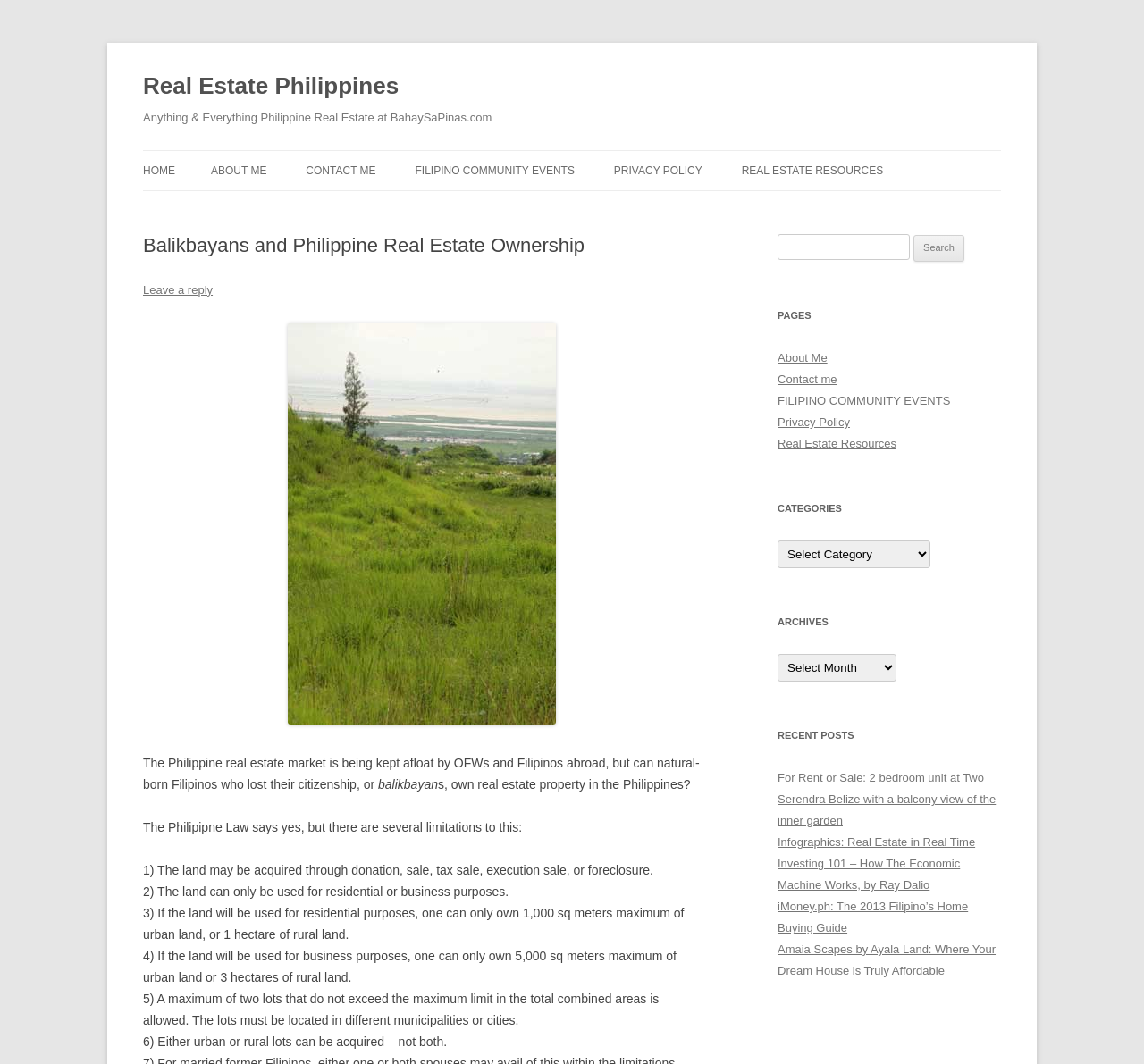Determine the bounding box coordinates of the UI element described below. Use the format (top-left x, top-left y, bottom-right x, bottom-right y) with floating point numbers between 0 and 1: Real Estate Resources

[0.648, 0.142, 0.772, 0.179]